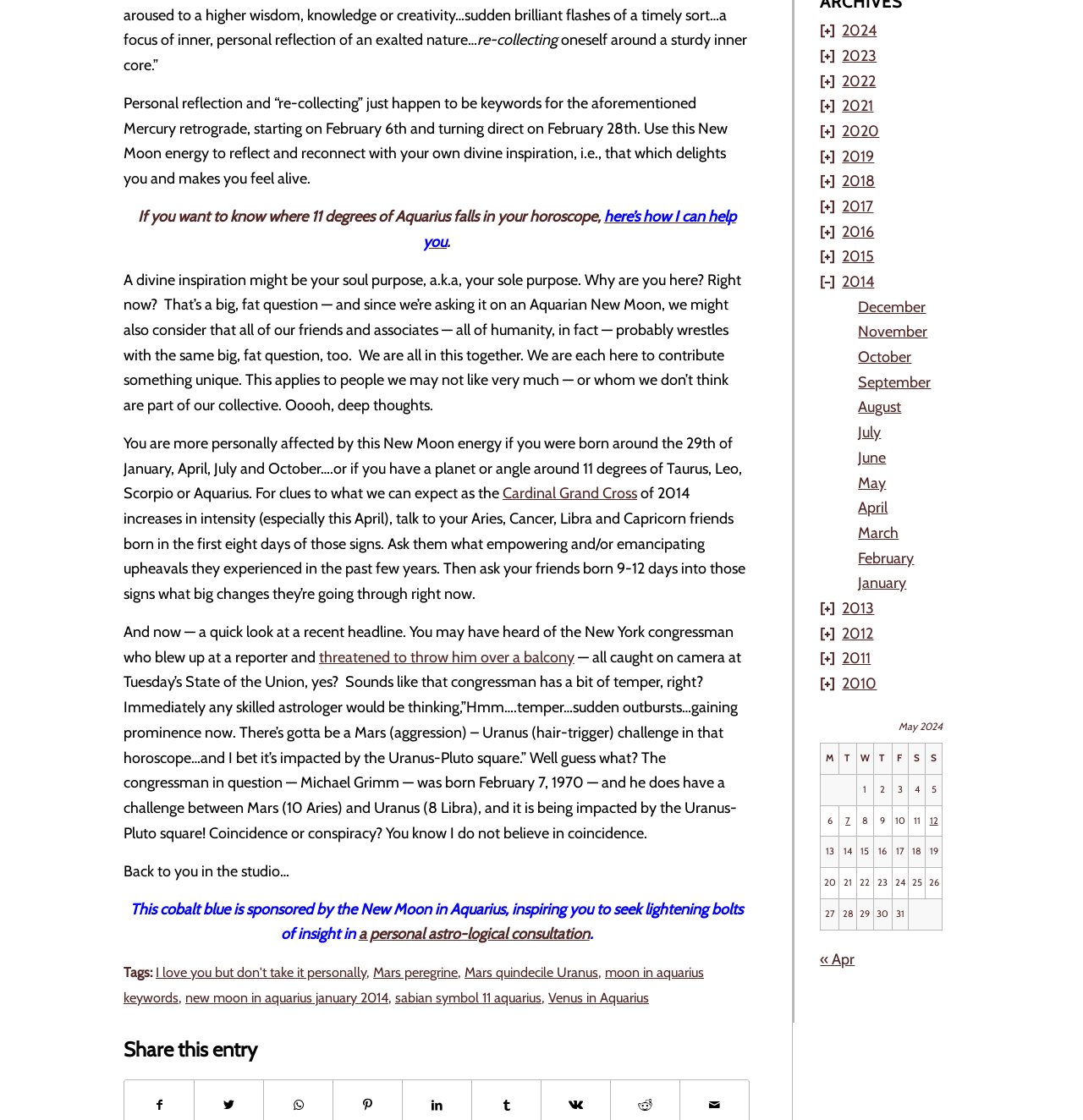Find the bounding box coordinates of the element to click in order to complete this instruction: "Read the article 'Delivering global energy efficiency to critical industries in SA'". The bounding box coordinates must be four float numbers between 0 and 1, denoted as [left, top, right, bottom].

None